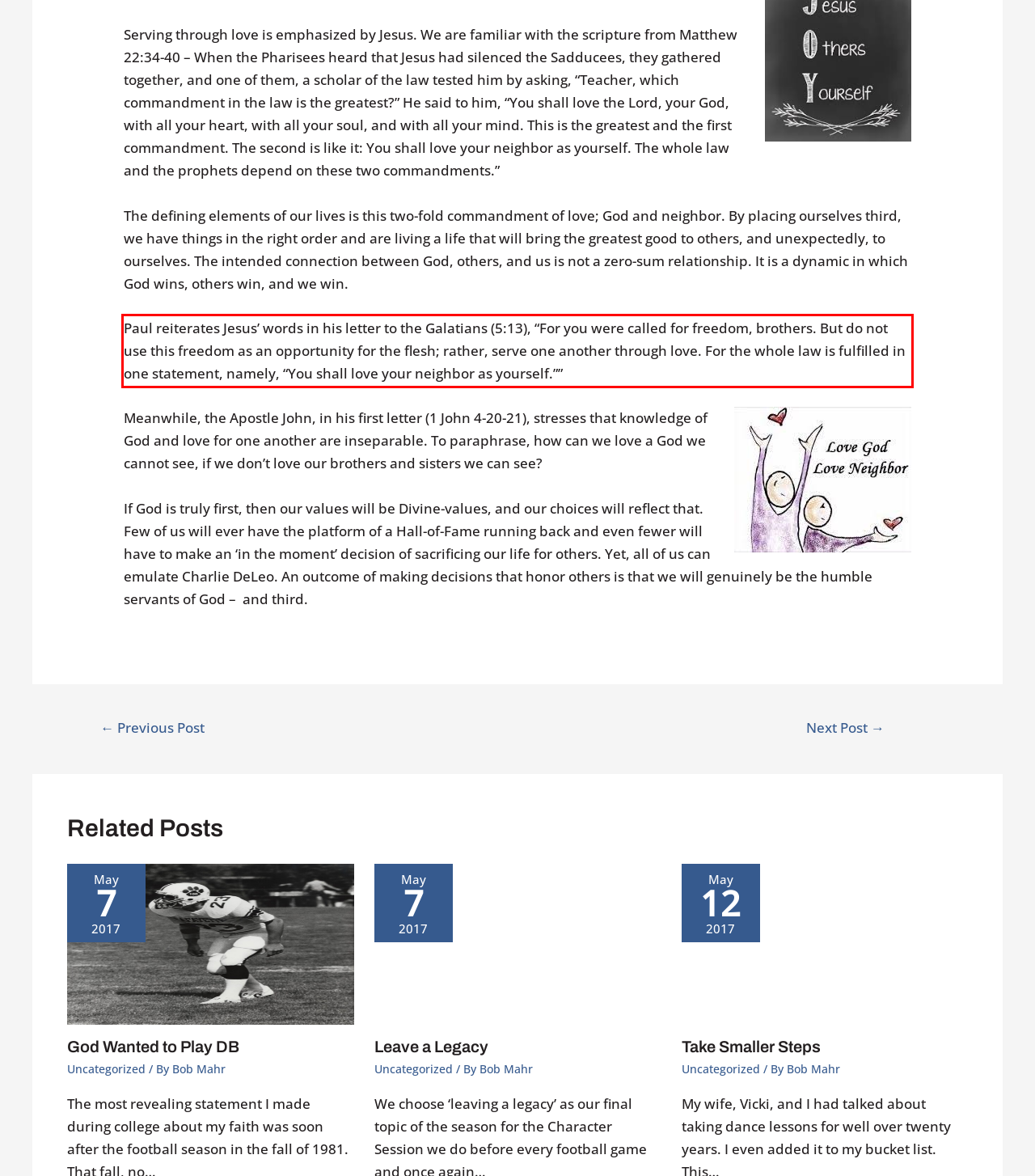Using OCR, extract the text content found within the red bounding box in the given webpage screenshot.

Paul reiterates Jesus’ words in his letter to the Galatians (5:13), “For you were called for freedom, brothers. But do not use this freedom as an opportunity for the flesh; rather, serve one another through love. For the whole law is fulfilled in one statement, namely, “You shall love your neighbor as yourself.””